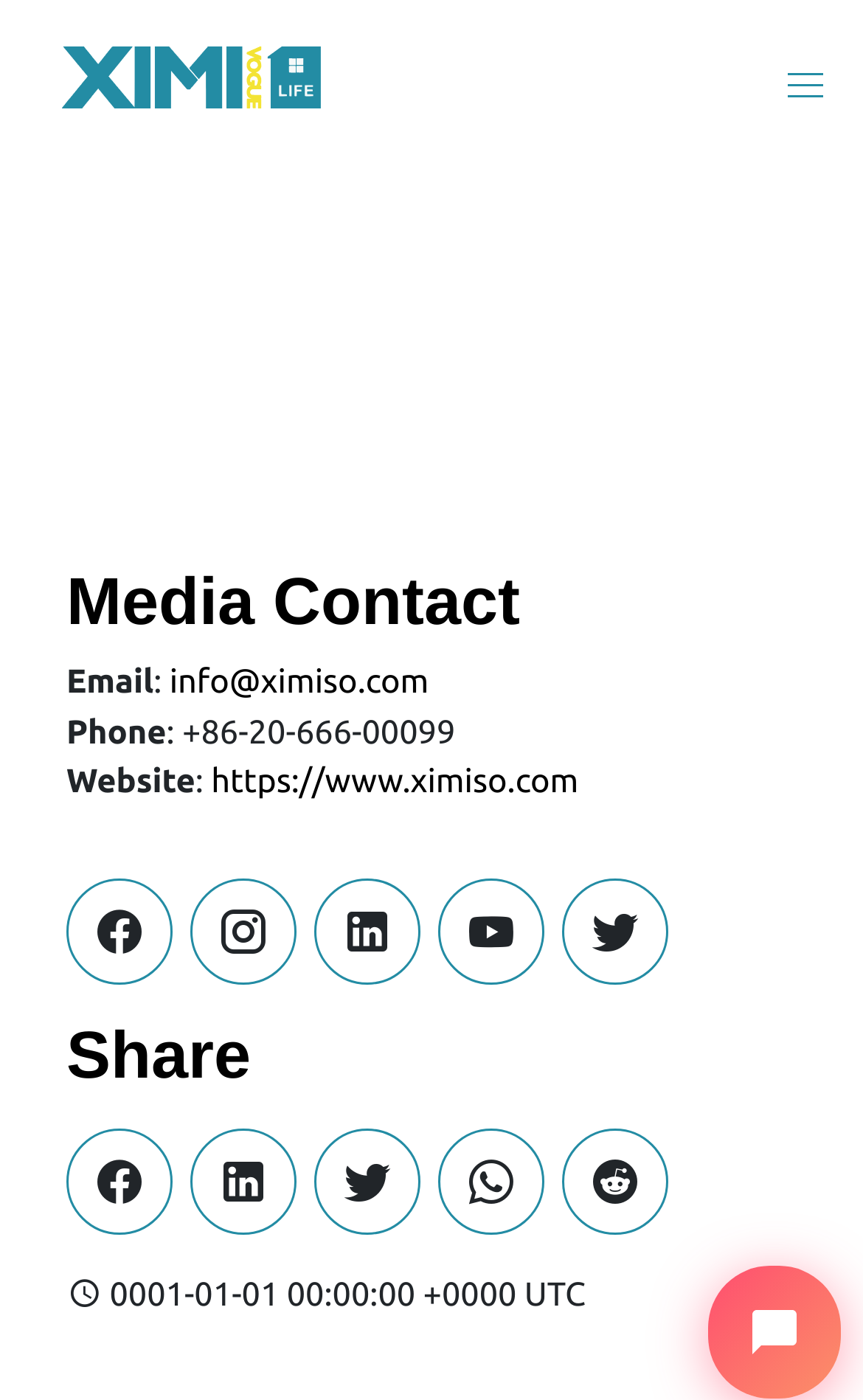Identify the coordinates of the bounding box for the element described below: "aria-label="Share on Facebook"". Return the coordinates as four float numbers between 0 and 1: [left, top, right, bottom].

[0.077, 0.806, 0.221, 0.881]